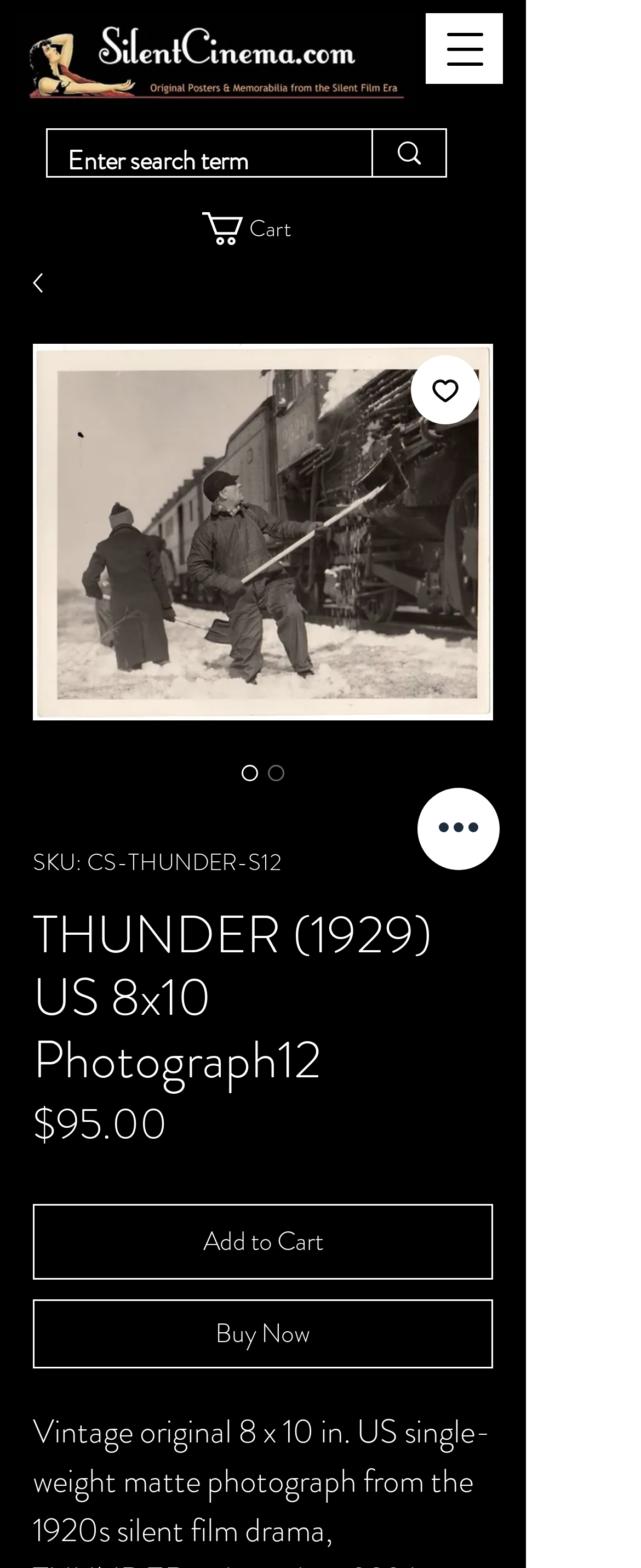Identify the bounding box coordinates for the region to click in order to carry out this instruction: "Add to Cart". Provide the coordinates using four float numbers between 0 and 1, formatted as [left, top, right, bottom].

[0.051, 0.768, 0.769, 0.816]